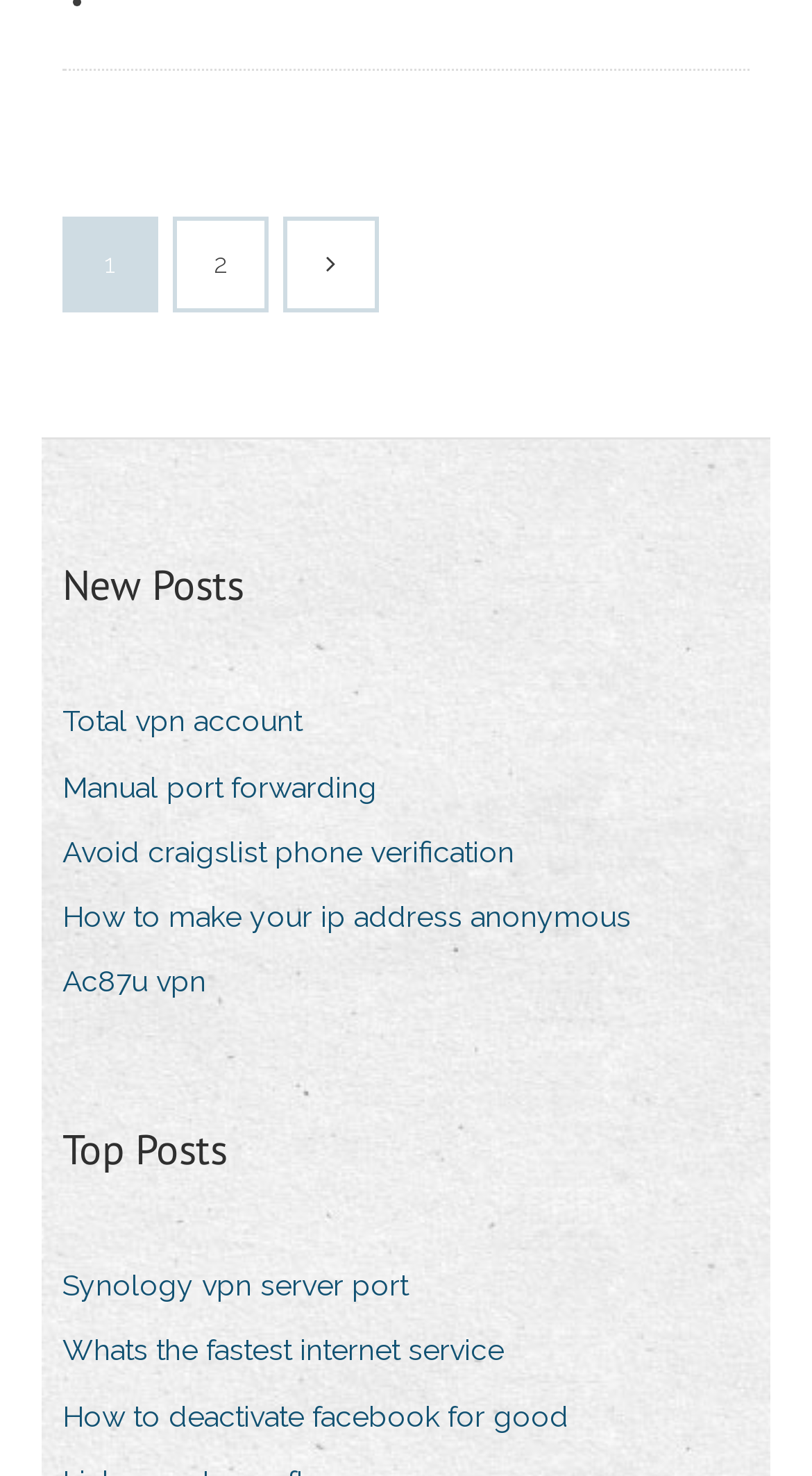Determine the bounding box coordinates for the area you should click to complete the following instruction: "Check the 'Synology vpn server port' link".

[0.077, 0.853, 0.541, 0.891]